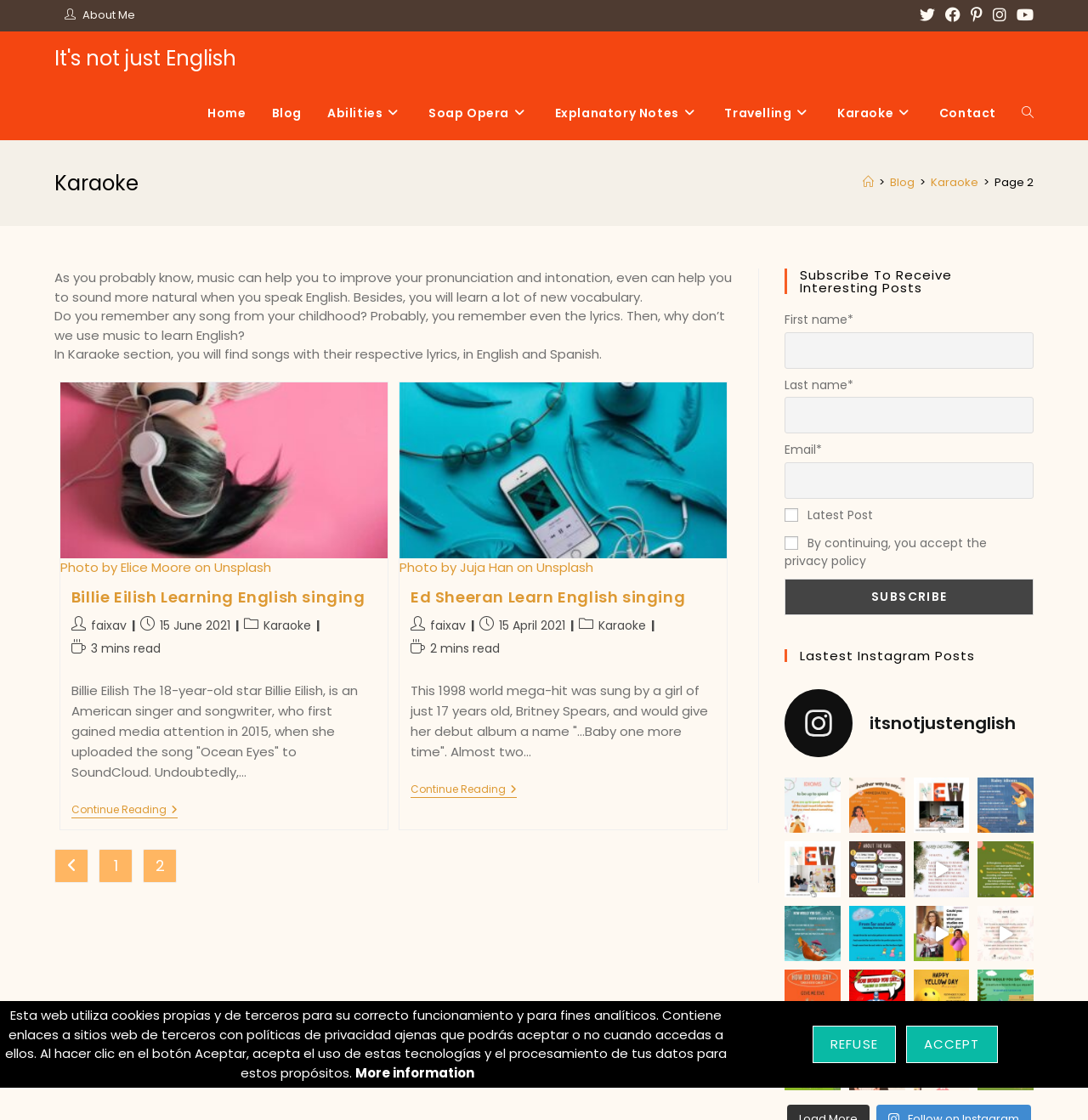Identify the bounding box coordinates for the element that needs to be clicked to fulfill this instruction: "Click on the 'About Me' link". Provide the coordinates in the format of four float numbers between 0 and 1: [left, top, right, bottom].

[0.076, 0.006, 0.124, 0.02]